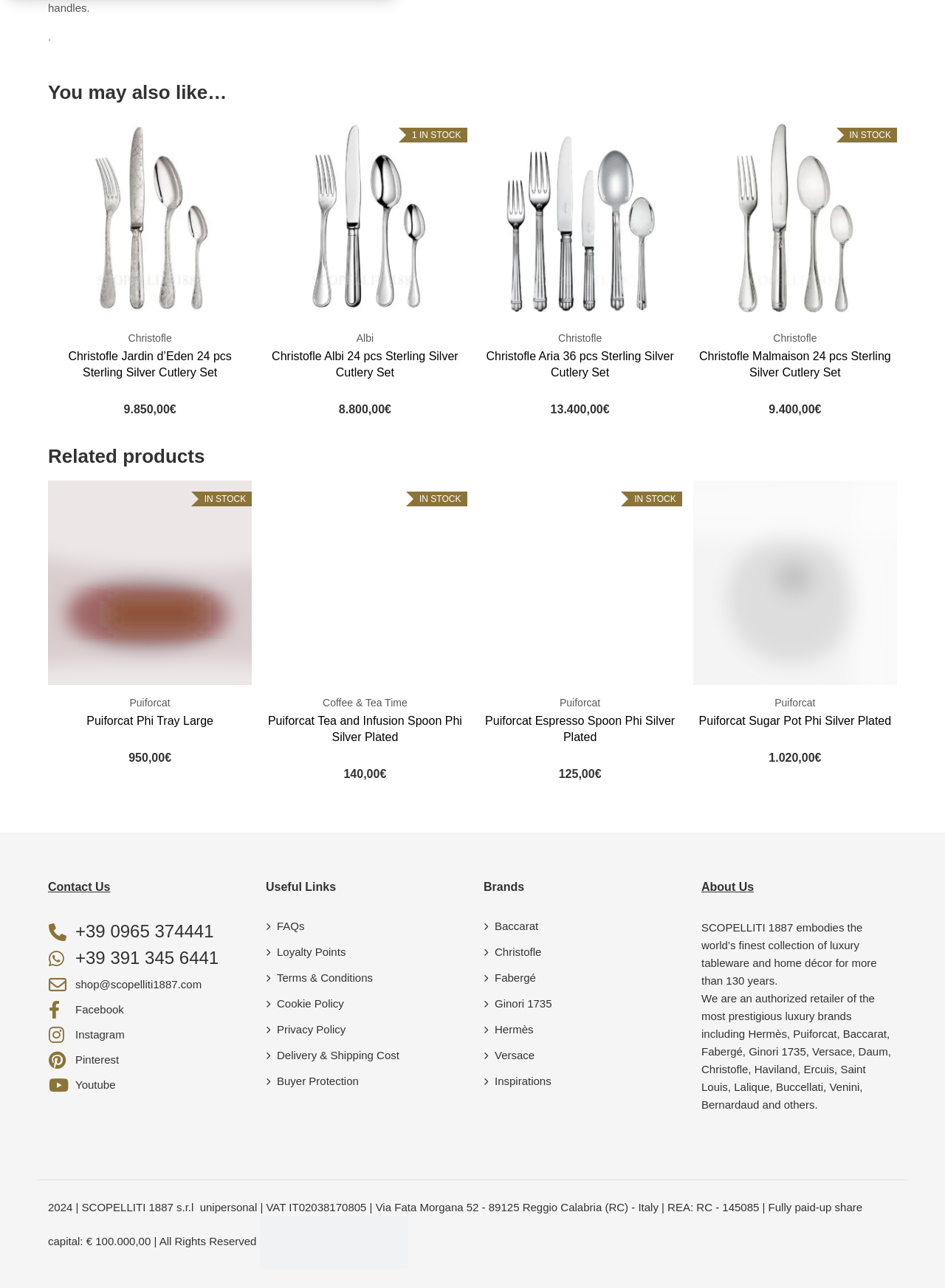Please specify the bounding box coordinates of the region to click in order to perform the following instruction: "Publish an out of print or public domain work".

None